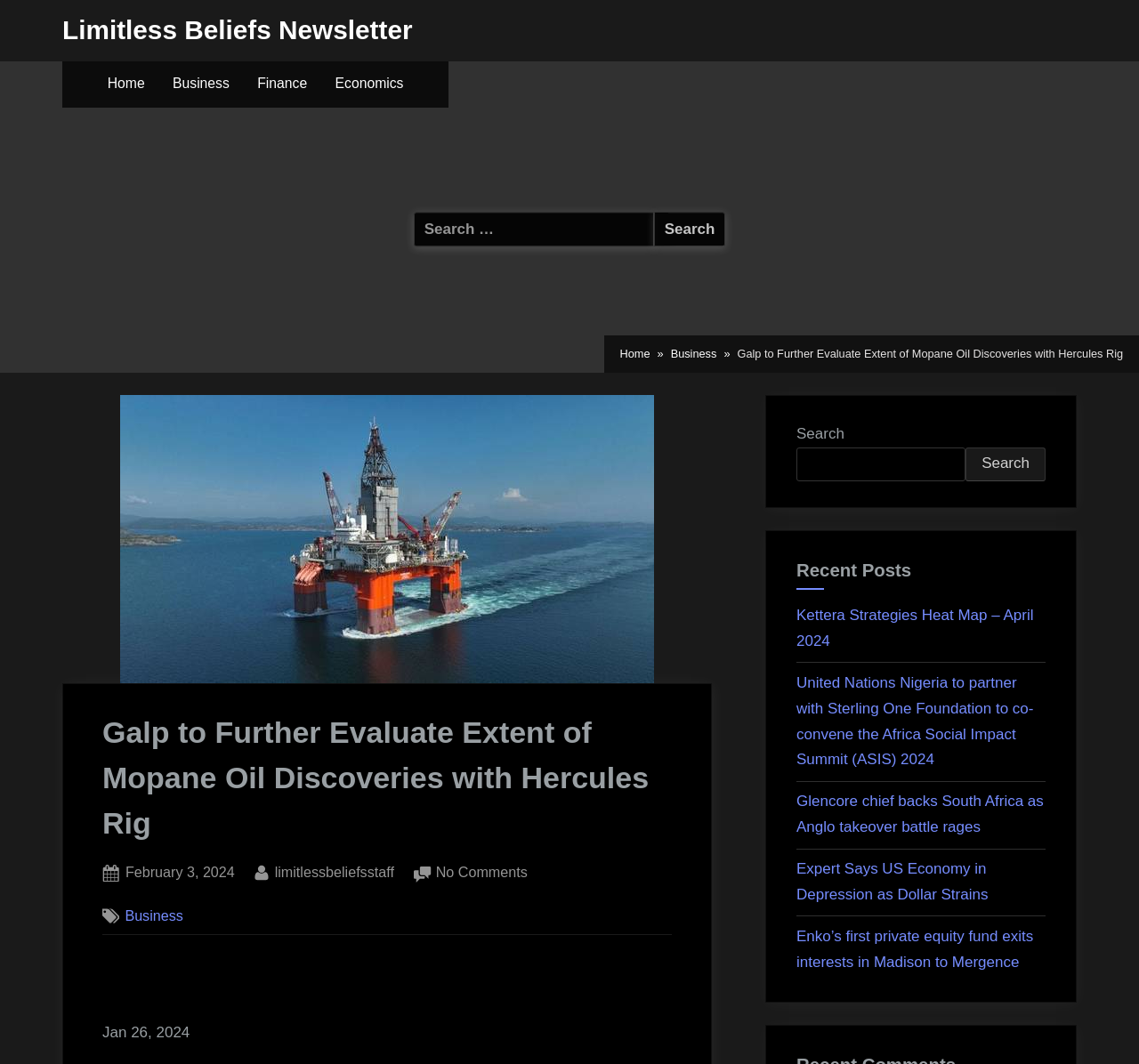Can you provide the bounding box coordinates for the element that should be clicked to implement the instruction: "Read Galp to Further Evaluate Extent of Mopane Oil Discoveries with Hercules Rig article"?

[0.647, 0.326, 0.986, 0.338]